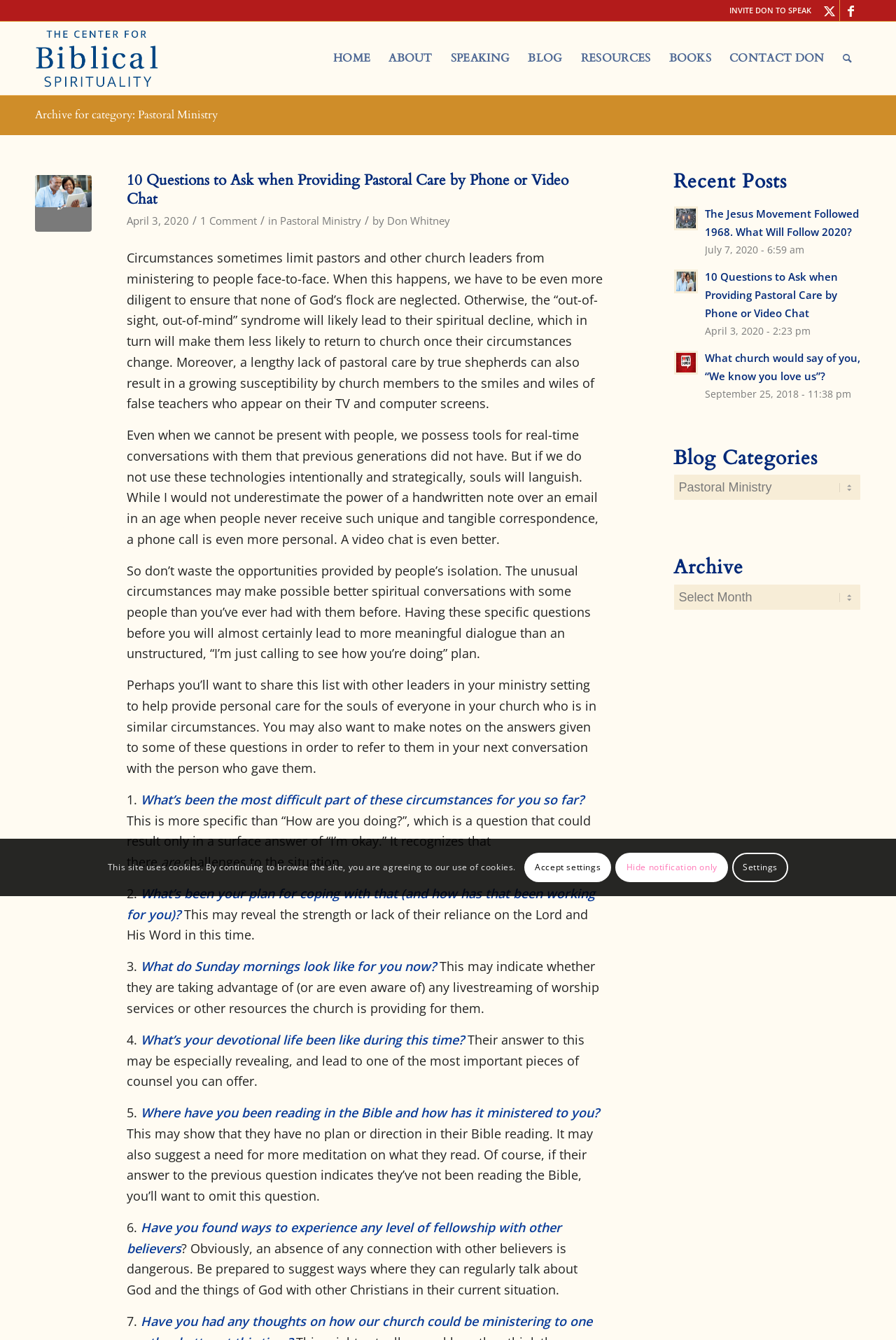Describe all significant elements and features of the webpage.

The webpage is for the Center for Biblical Spirituality, specifically focused on Pastoral Ministry. At the top, there are links to "Link to X" and "Link to Facebook" on the right side, and a menu with a vertical orientation on the left side. The menu contains several items, including "INVITE DON TO SPEAK", "HOME", "ABOUT", "SPEAKING", "BLOG", "RESOURCES", "BOOKS", "CONTACT DON", and "Search".

Below the menu, there is a logo for the Center for Biblical Spirituality, which is an image with the text "Center for Biblical Spirituality". 

The main content of the page is an article titled "10 Questions to Ask when Providing Pastoral Care by Phone or Video Chat". The article has a heading, followed by a brief introduction, and then a list of 10 questions with explanations. The questions are related to providing pastoral care remotely, and the explanations provide guidance on how to use these questions to facilitate meaningful conversations.

On the right side of the page, there is a section titled "Recent Posts" with three links to recent articles, each with a title, date, and time. Below this section, there are headings for "Blog Categories" and "Archive", with dropdown menus for each.

At the bottom of the page, there is a notice about the site using cookies, with a link to "Accept settings".